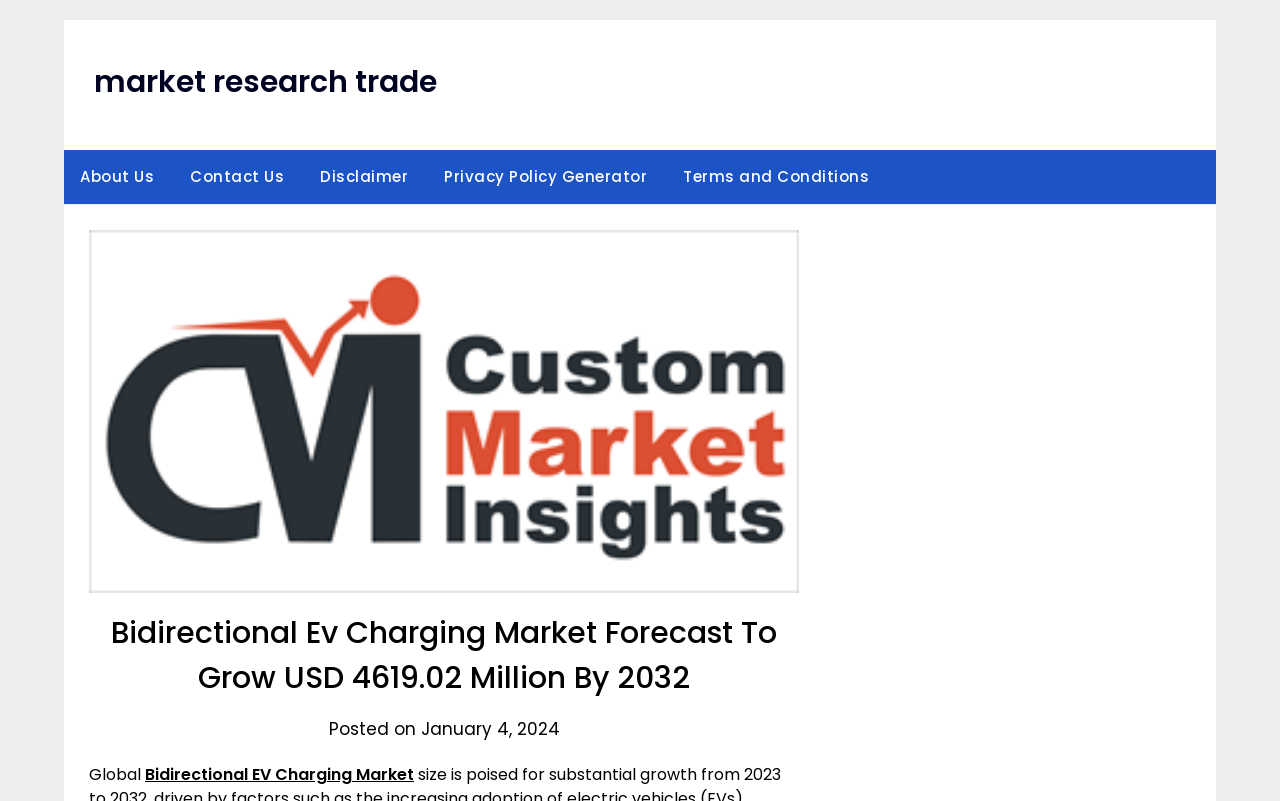What type of market is being discussed on this webpage? Using the information from the screenshot, answer with a single word or phrase.

Global Bidirectional EV Charging Market